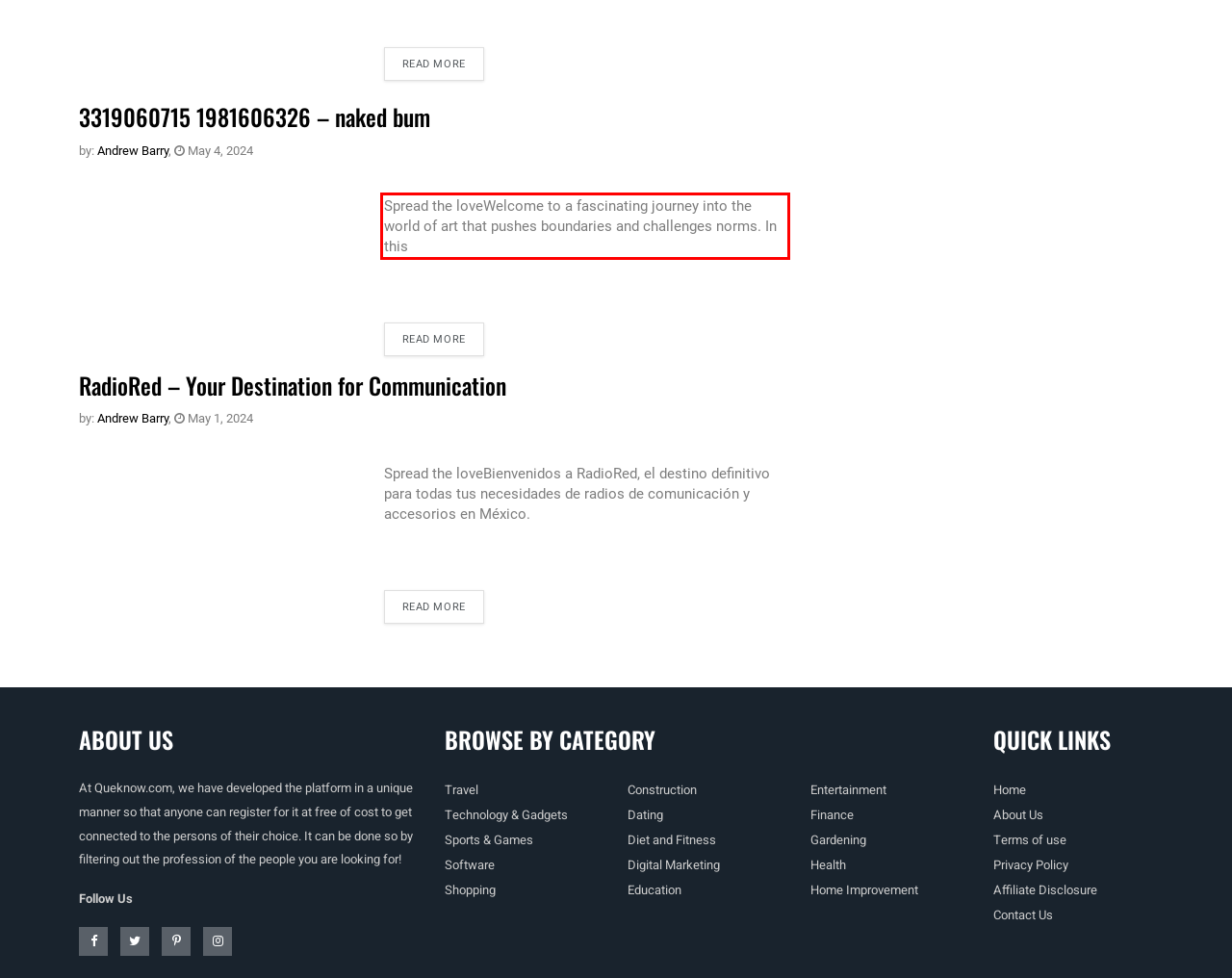Please analyze the screenshot of a webpage and extract the text content within the red bounding box using OCR.

Spread the loveWelcome to a fascinating journey into the world of art that pushes boundaries and challenges norms. In this